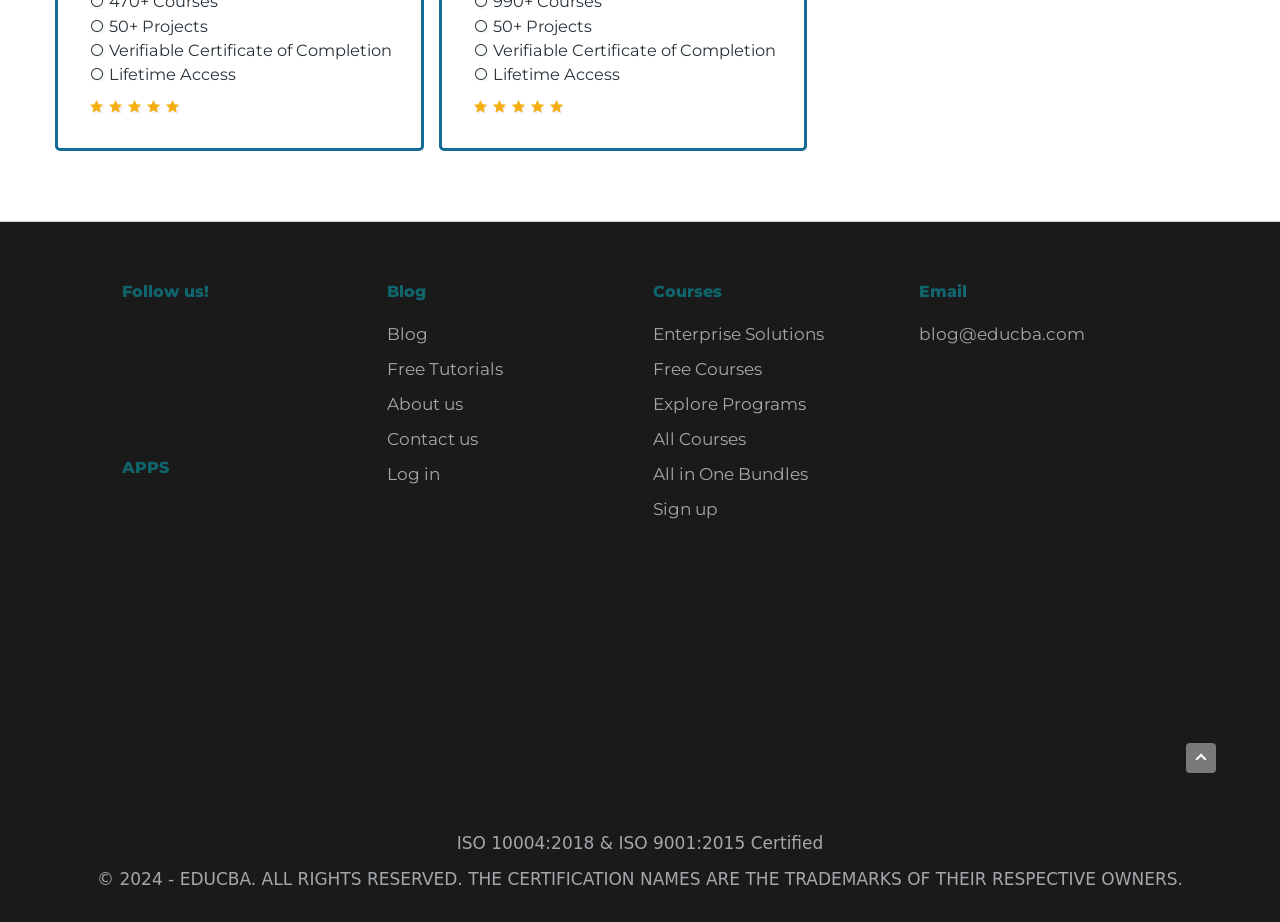Extract the bounding box coordinates for the UI element described as: "About us".

[0.303, 0.427, 0.362, 0.449]